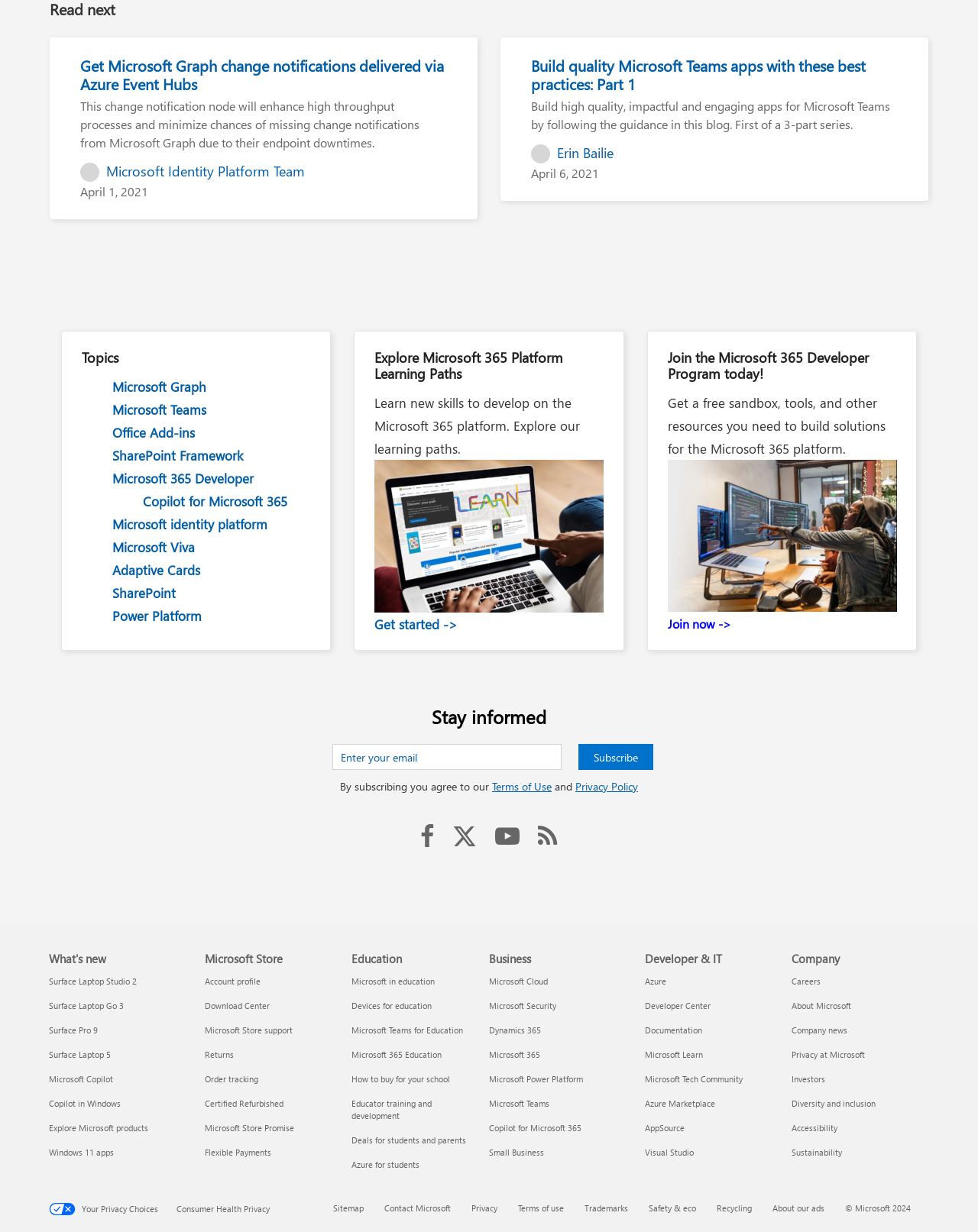From the image, can you give a detailed response to the question below:
What is the purpose of the 'Explore Microsoft 365 Platform Learning Paths' section?

The 'Explore Microsoft 365 Platform Learning Paths' section is designed to help users learn new skills to develop on the Microsoft 365 platform, as indicated by the text 'Learn new skills to develop on the Microsoft 365 platform. Explore our learning paths'.